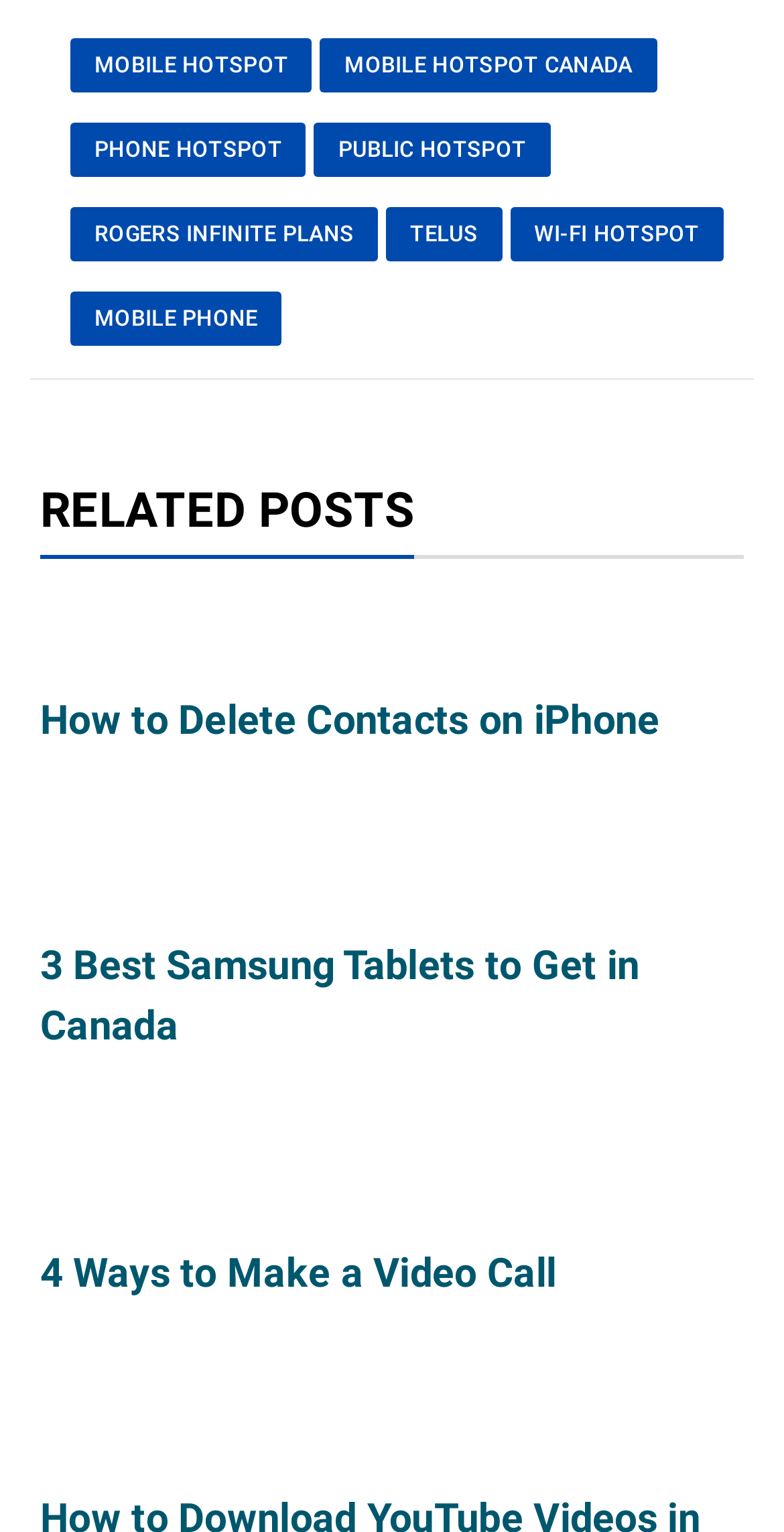Please answer the following question using a single word or phrase: 
What is the topic of the second related post?

Samsung Tablets